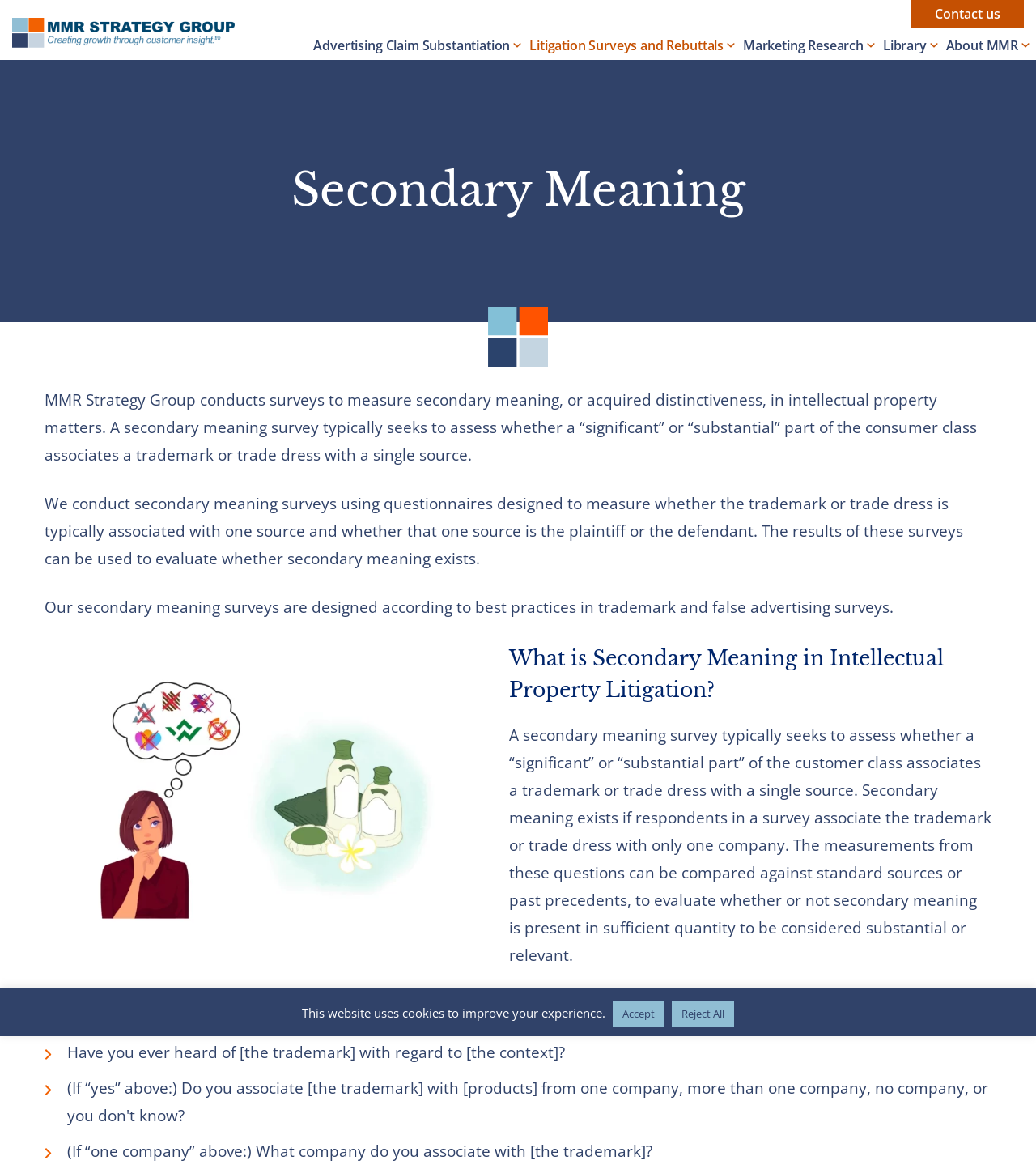Find and specify the bounding box coordinates that correspond to the clickable region for the instruction: "Go to MMR Strategy Group homepage".

[0.012, 0.015, 0.227, 0.042]